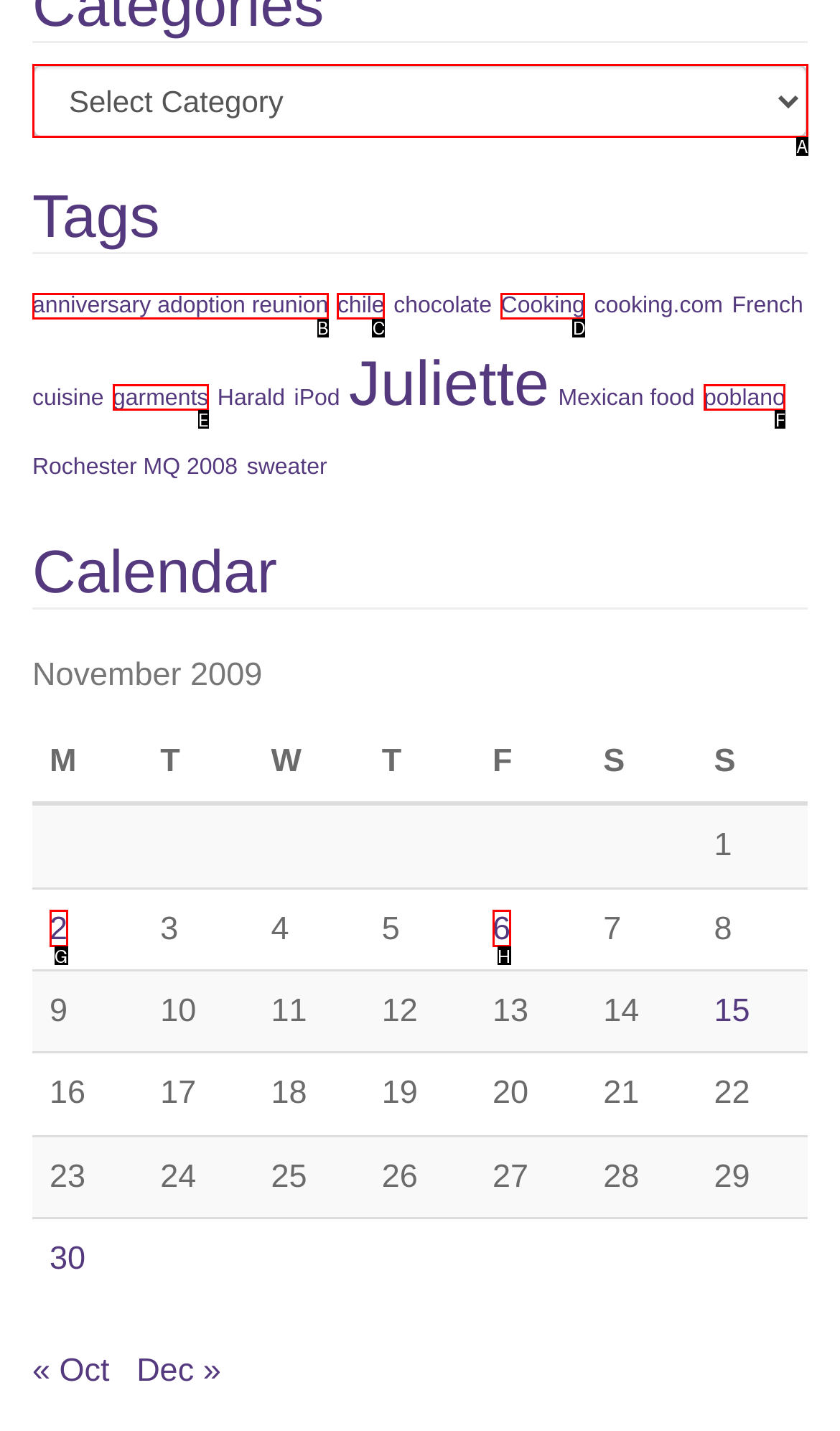Which HTML element matches the description: anniversary adoption reunion?
Reply with the letter of the correct choice.

B